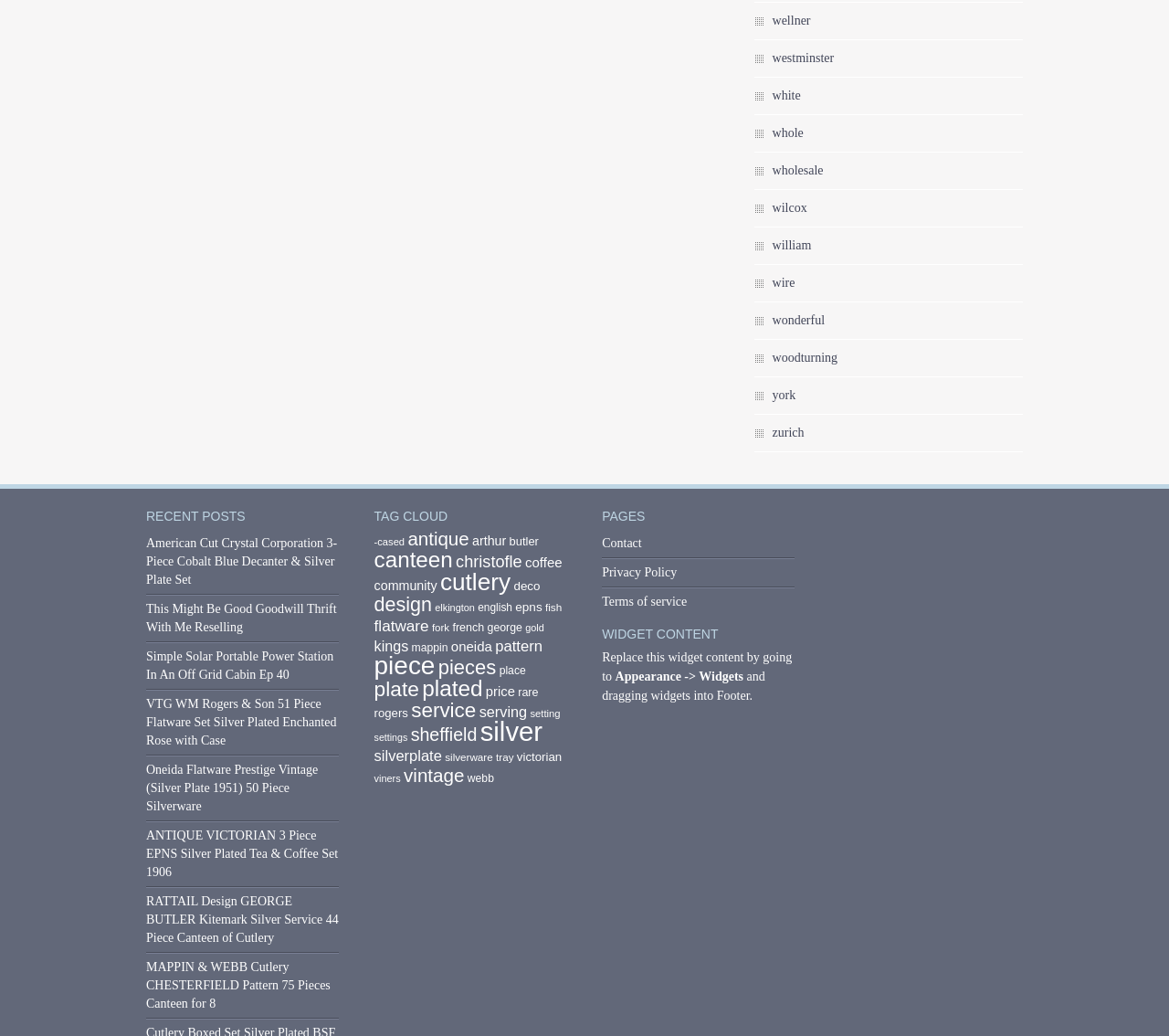What type of content is in the WIDGET CONTENT section? Look at the image and give a one-word or short phrase answer.

Instructions